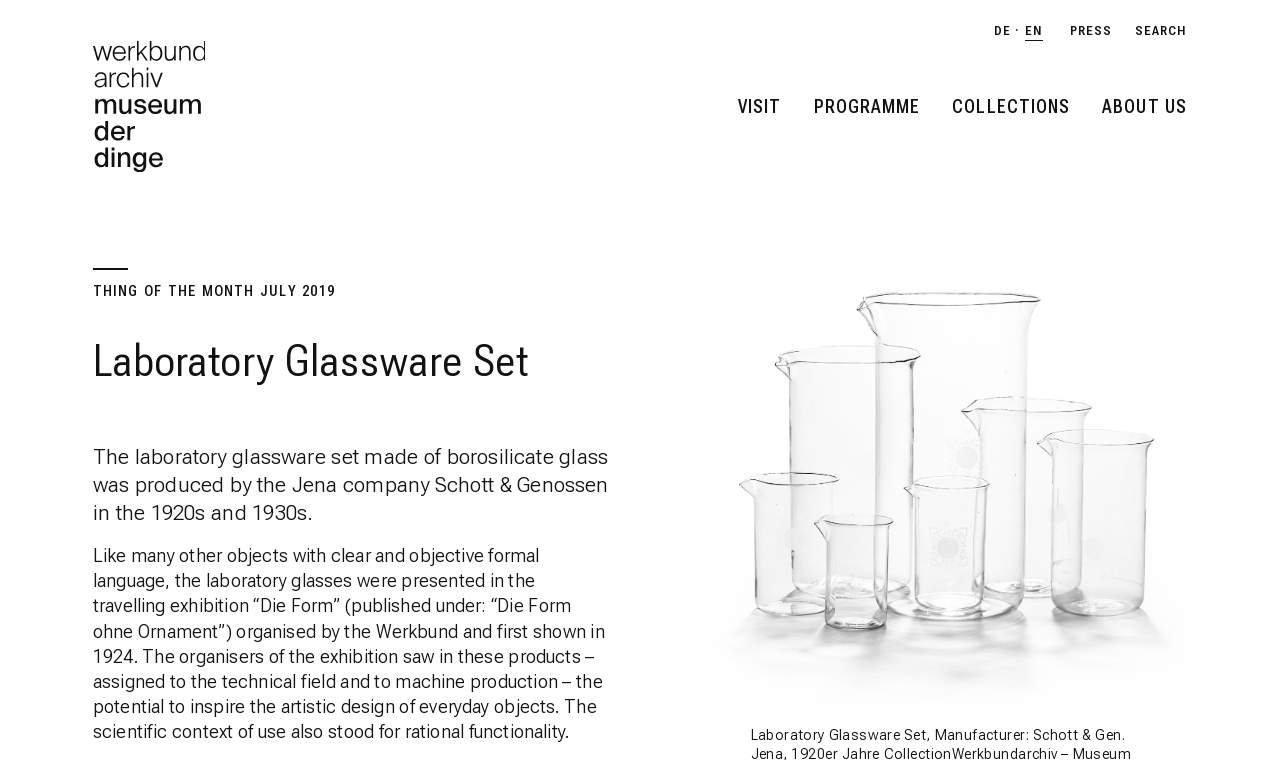Can you identify the bounding box coordinates of the clickable region needed to carry out this instruction: 'switch to German language'? The coordinates should be four float numbers within the range of 0 to 1, stated as [left, top, right, bottom].

[0.777, 0.029, 0.79, 0.054]